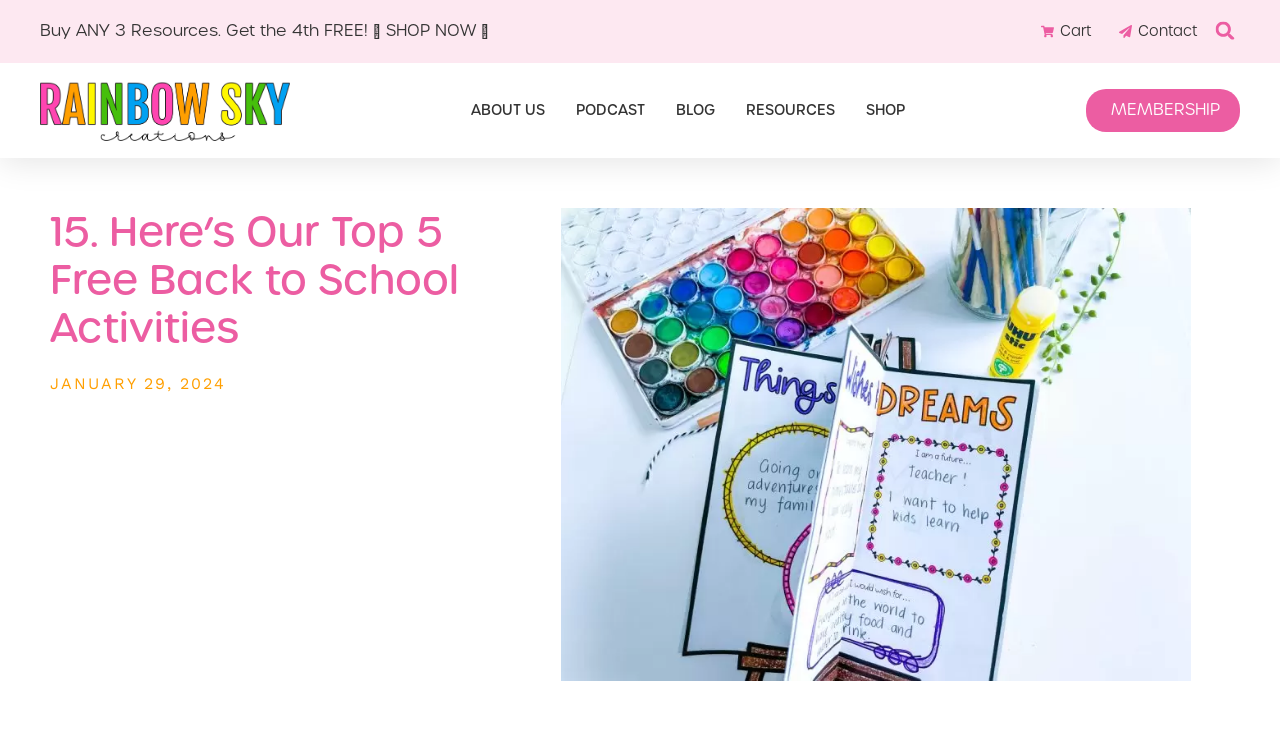Locate the bounding box coordinates of the UI element described by: "About Us". Provide the coordinates as four float numbers between 0 and 1, formatted as [left, top, right, bottom].

[0.368, 0.119, 0.426, 0.181]